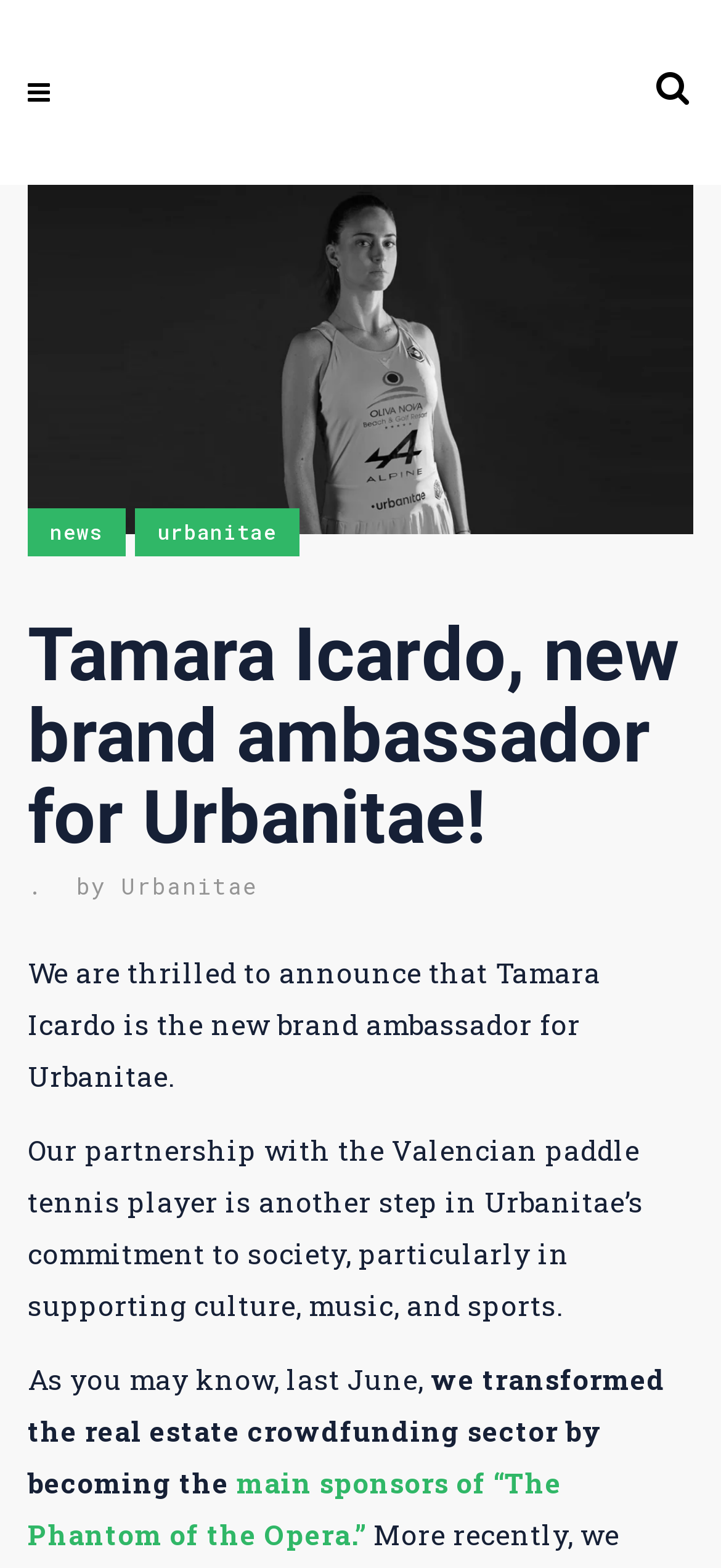Return the bounding box coordinates of the UI element that corresponds to this description: "Urbanitae". The coordinates must be given as four float numbers in the range of 0 and 1, [left, top, right, bottom].

[0.169, 0.555, 0.358, 0.574]